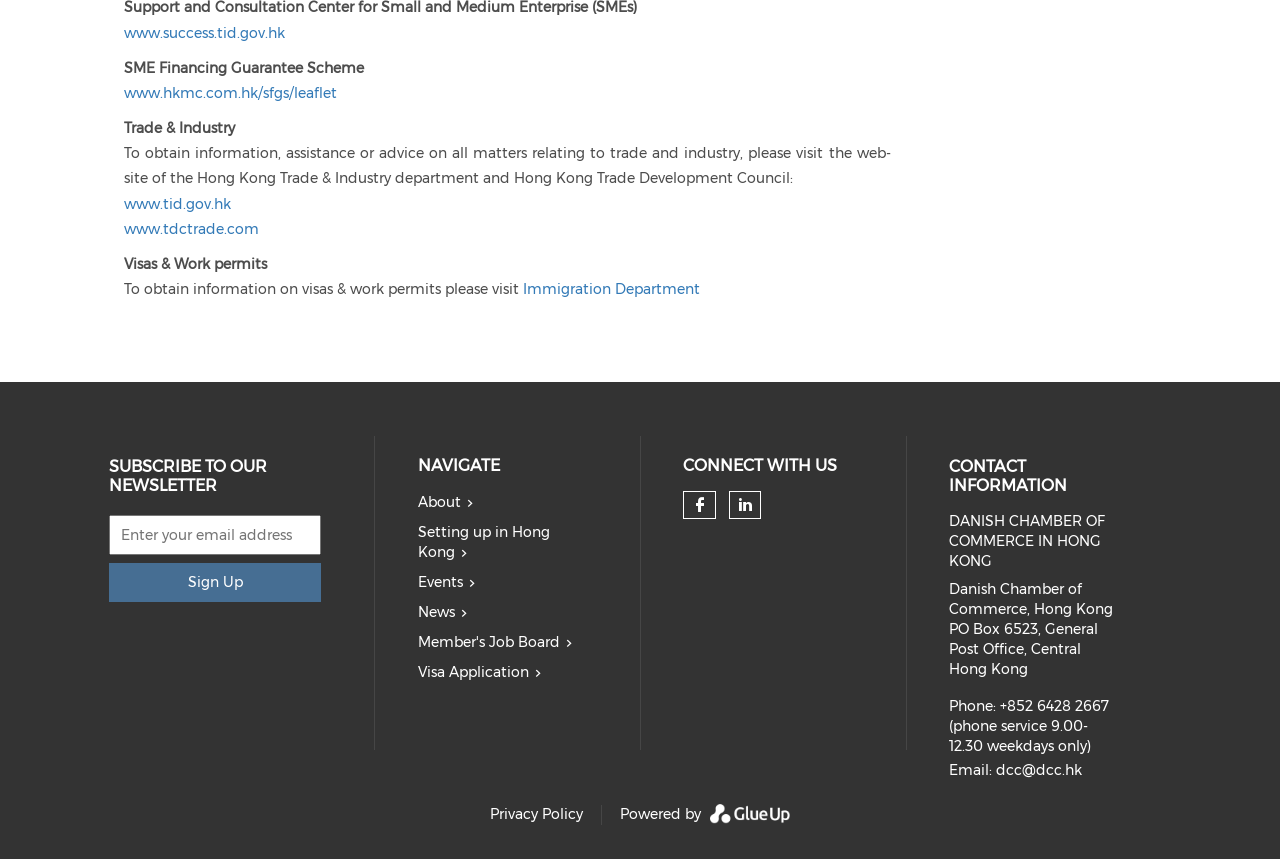Answer the following in one word or a short phrase: 
How many social media links are there?

2